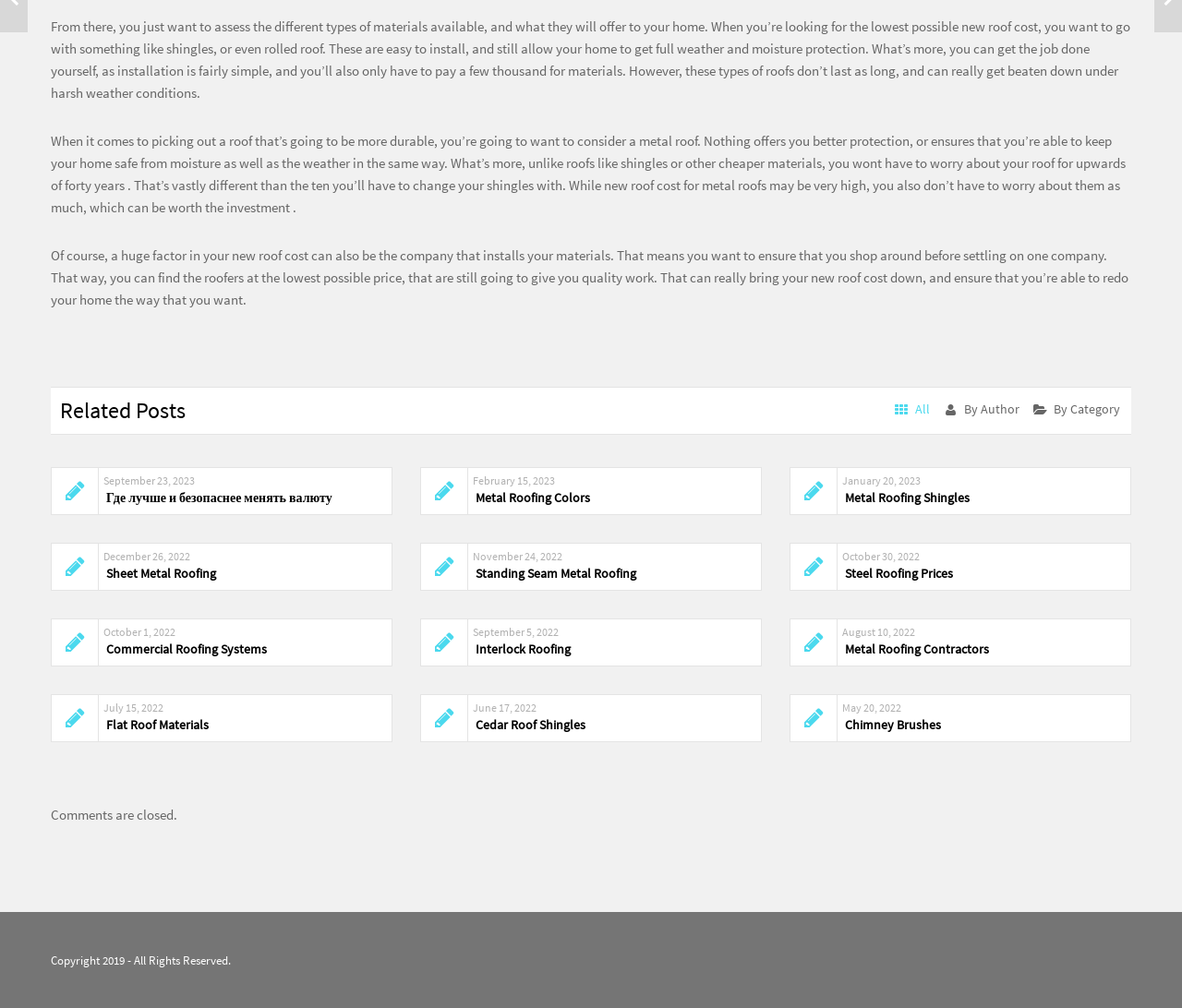From the screenshot, find the bounding box of the UI element matching this description: "May 20, 2022 Chimney Brushes". Supply the bounding box coordinates in the form [left, top, right, bottom], each a float between 0 and 1.

[0.668, 0.688, 0.957, 0.736]